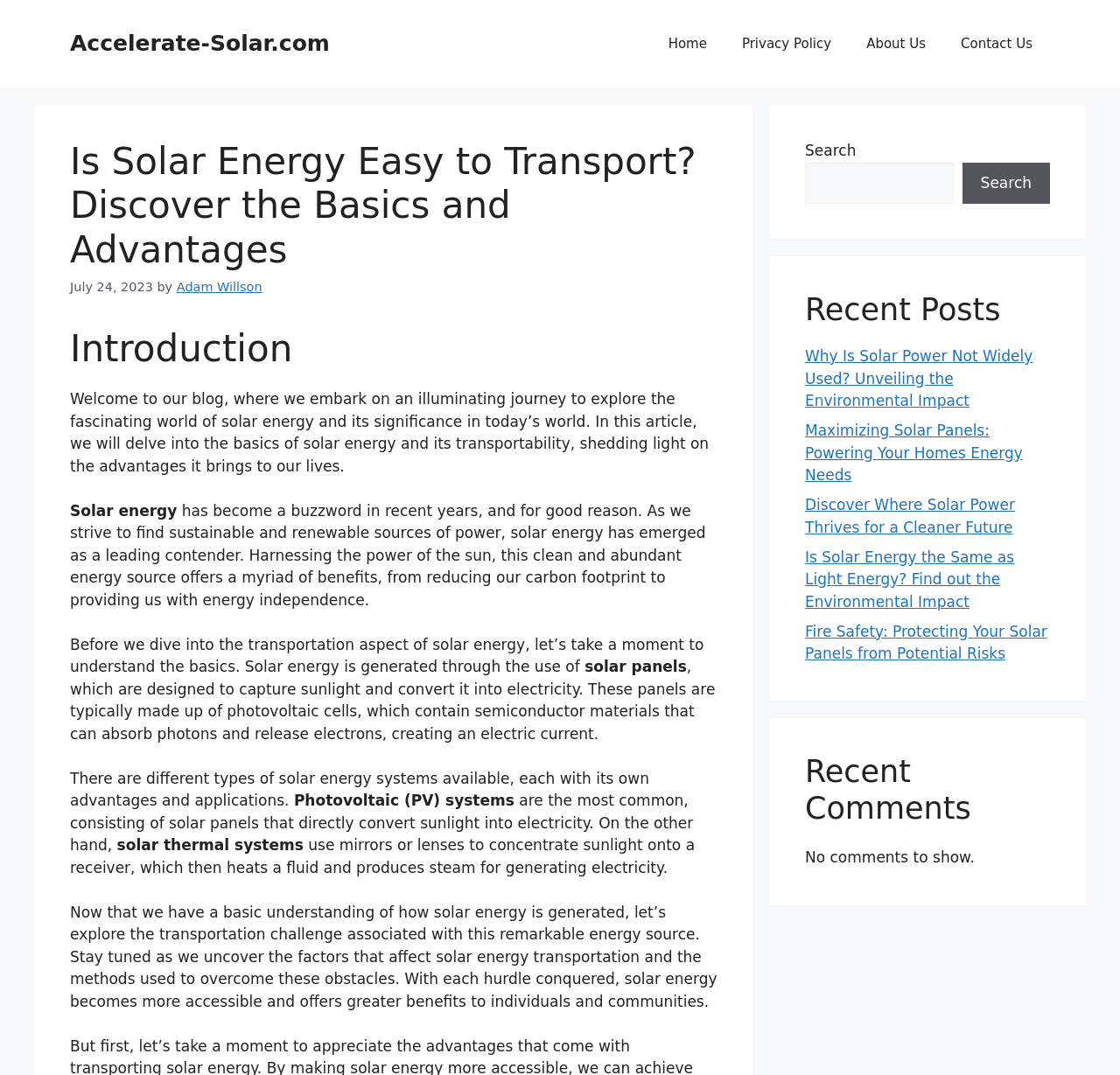Locate the bounding box coordinates of the clickable region to complete the following instruction: "Click the 'Home' link."

[0.581, 0.016, 0.647, 0.065]